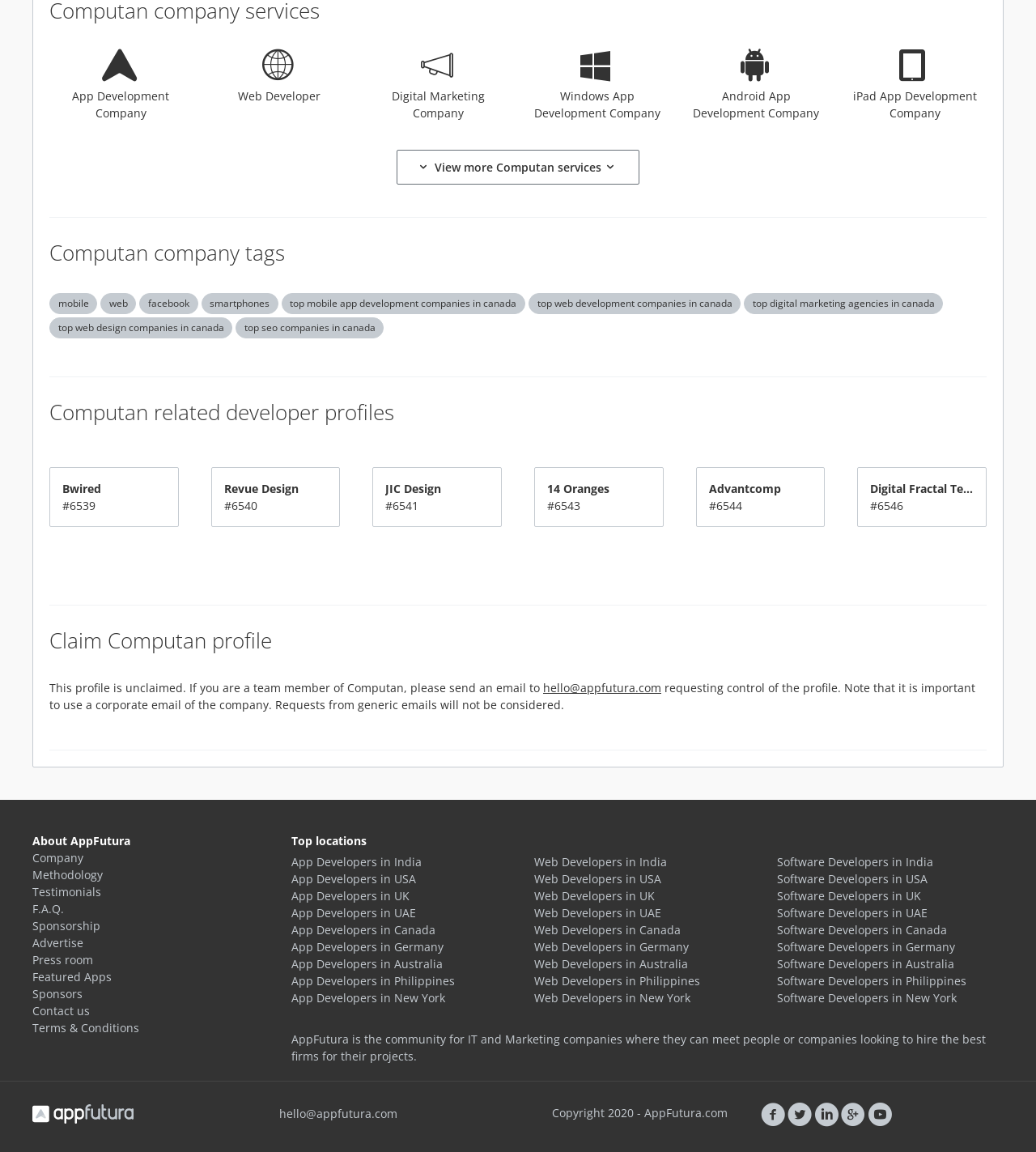Locate the bounding box coordinates of the element you need to click to accomplish the task described by this instruction: "View more Computan services".

[0.383, 0.13, 0.617, 0.161]